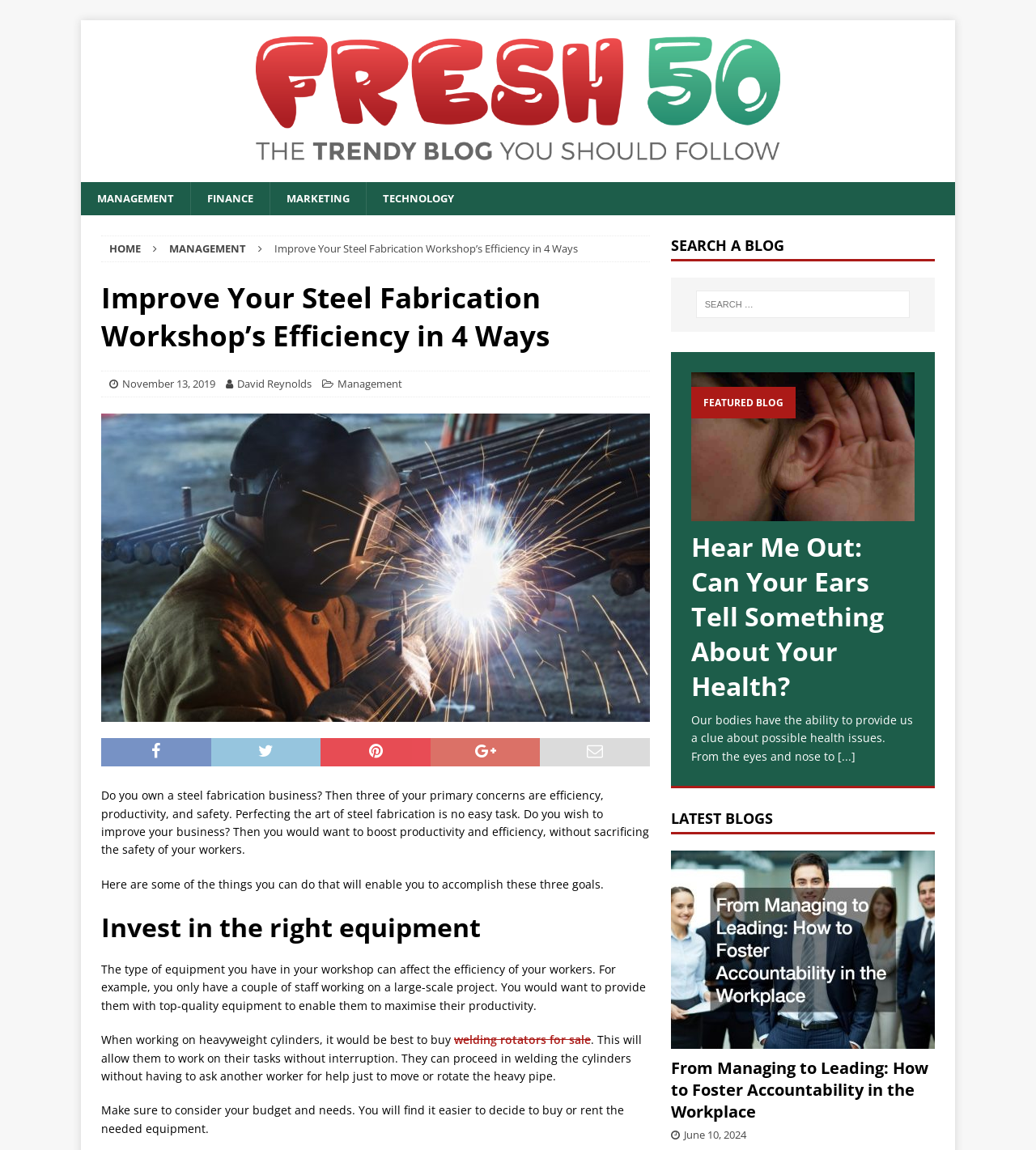What is the title of the featured blog post?
Give a thorough and detailed response to the question.

The featured blog post on the webpage is titled 'Hear Me Out: Can Your Ears Tell Something About Your Health?' which suggests that the article explores the connection between ear health and overall well-being.